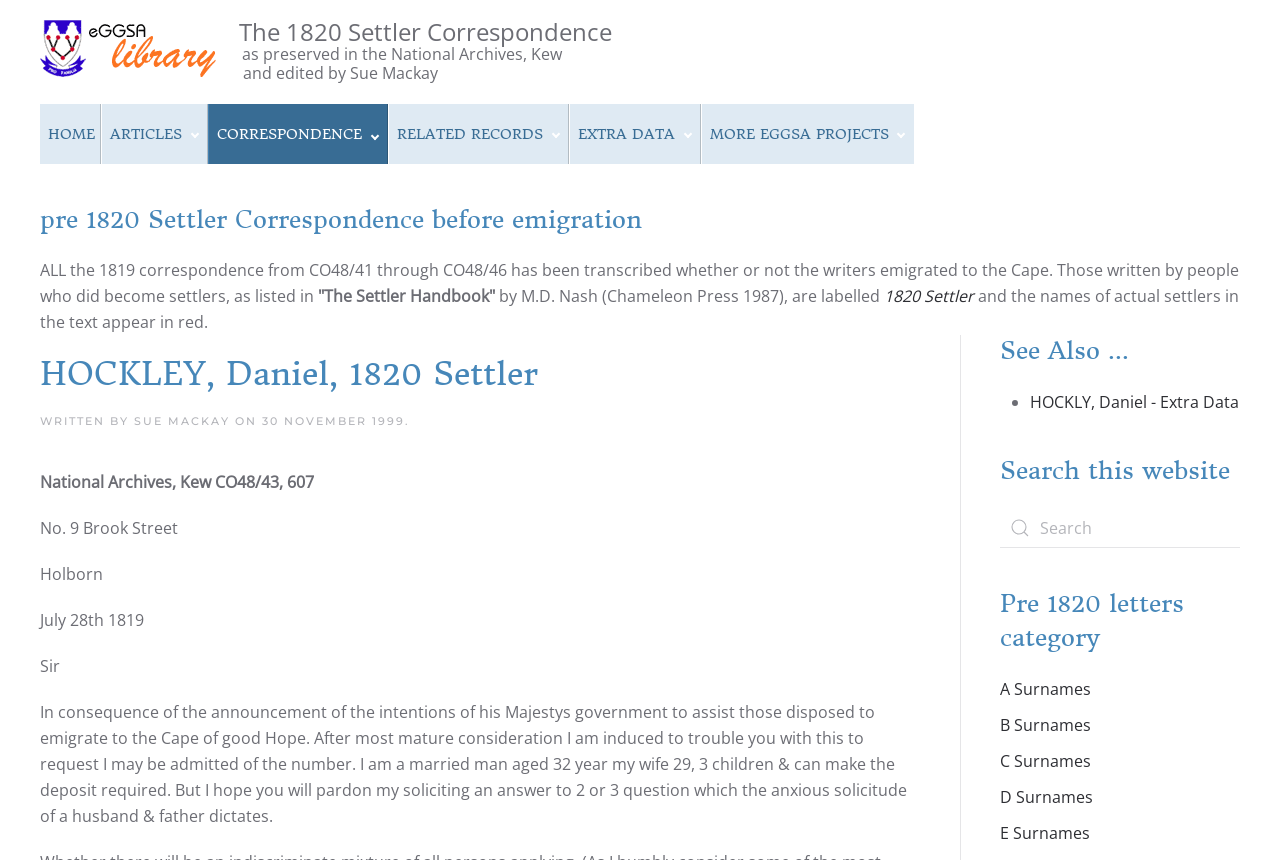Please specify the bounding box coordinates of the clickable region to carry out the following instruction: "Search this website". The coordinates should be four float numbers between 0 and 1, in the format [left, top, right, bottom].

[0.781, 0.591, 0.969, 0.638]